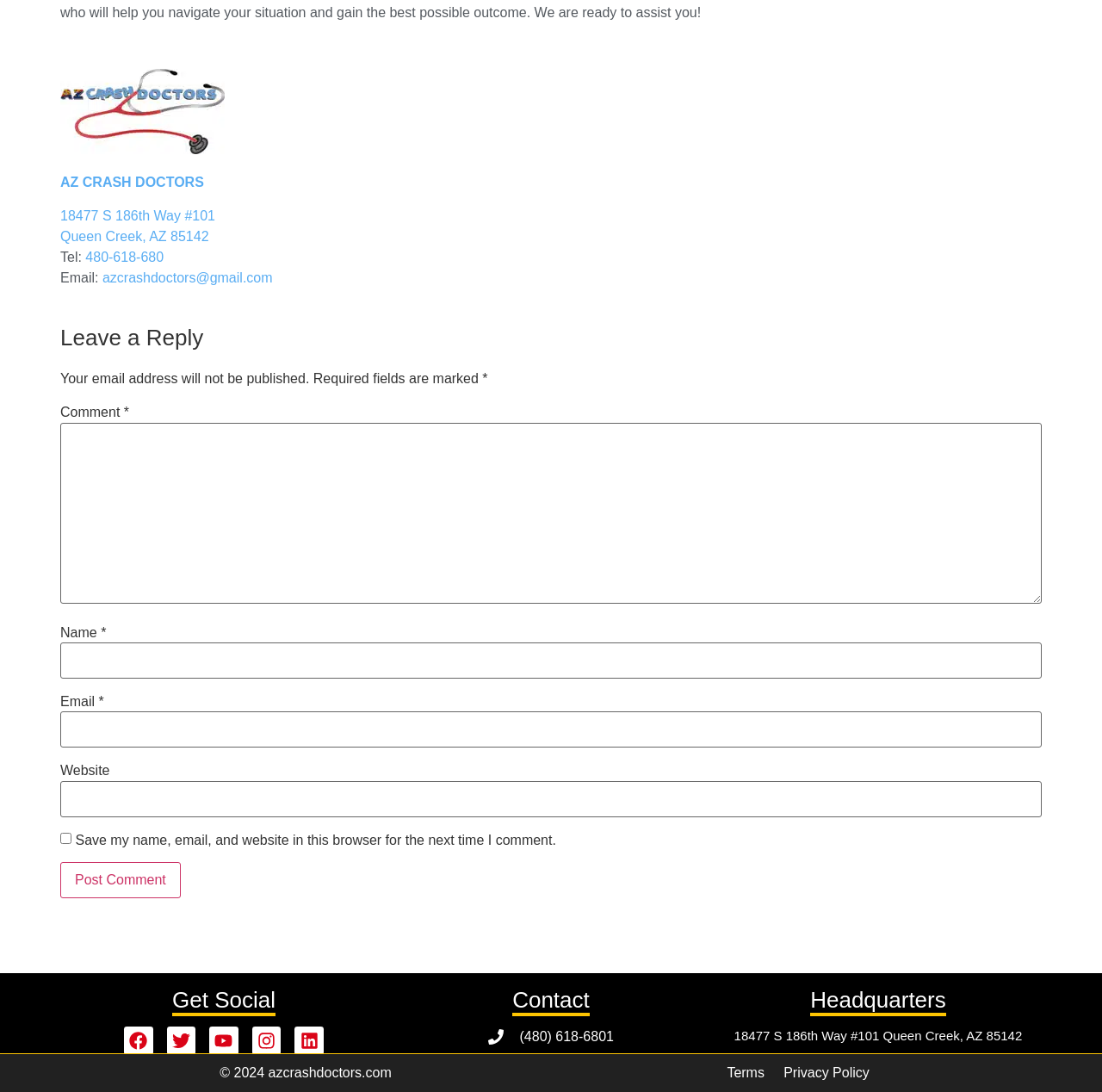Identify the bounding box coordinates of the area that should be clicked in order to complete the given instruction: "Enter your name in the 'Name' field". The bounding box coordinates should be four float numbers between 0 and 1, i.e., [left, top, right, bottom].

[0.055, 0.588, 0.945, 0.621]